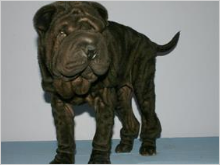What is emphasized by the plain background in the image?
Using the image, respond with a single word or phrase.

The dog's prominent features